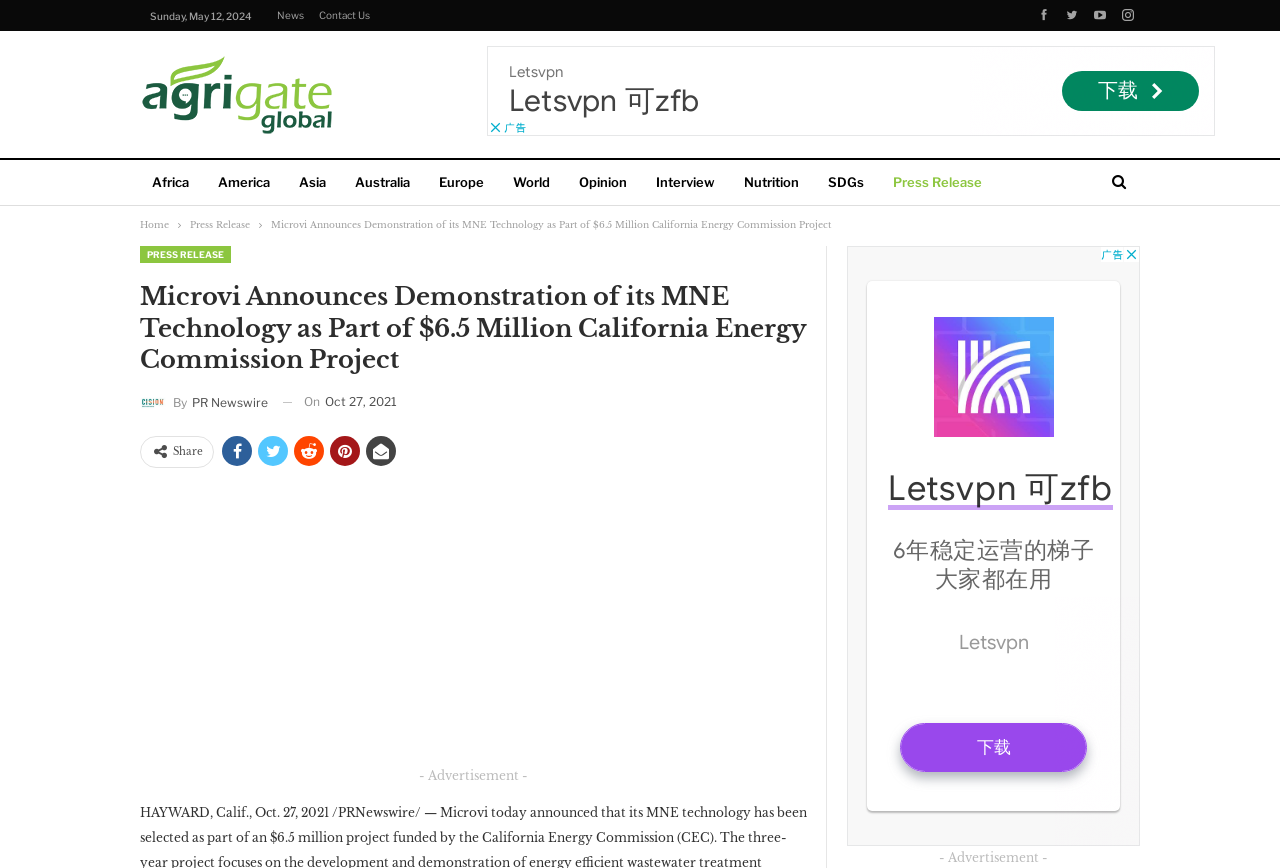Provide the bounding box coordinates of the area you need to click to execute the following instruction: "Click on the 'News' link".

[0.216, 0.01, 0.238, 0.024]